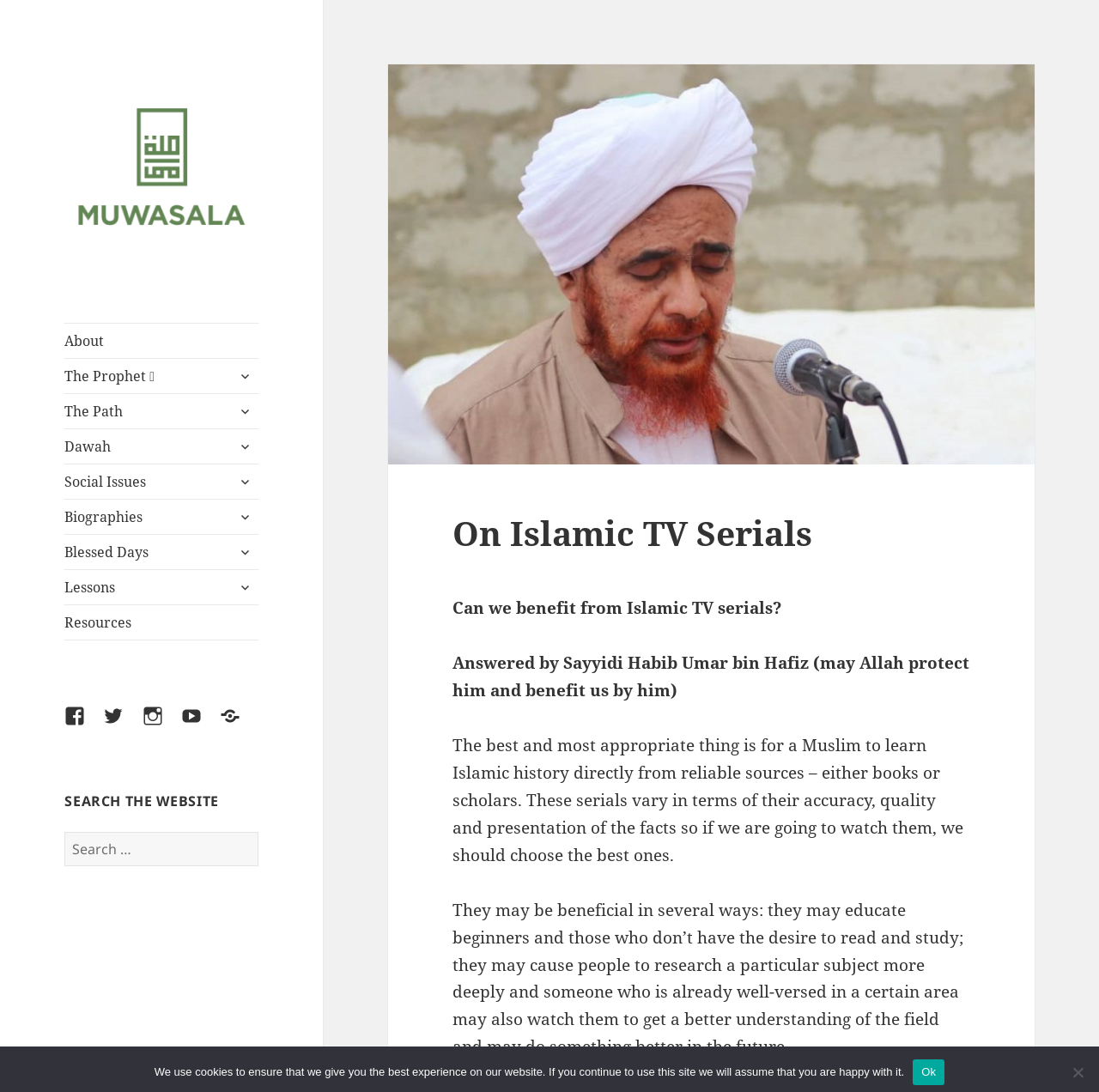Please use the details from the image to answer the following question comprehensively:
How many menu items are available under 'The Prophet ﷺ'?

The webpage does not provide the exact number of menu items under 'The Prophet ﷺ'. However, it is indicated by the 'expand child menu' button that there are sub-menu items available, but their exact number is not specified.